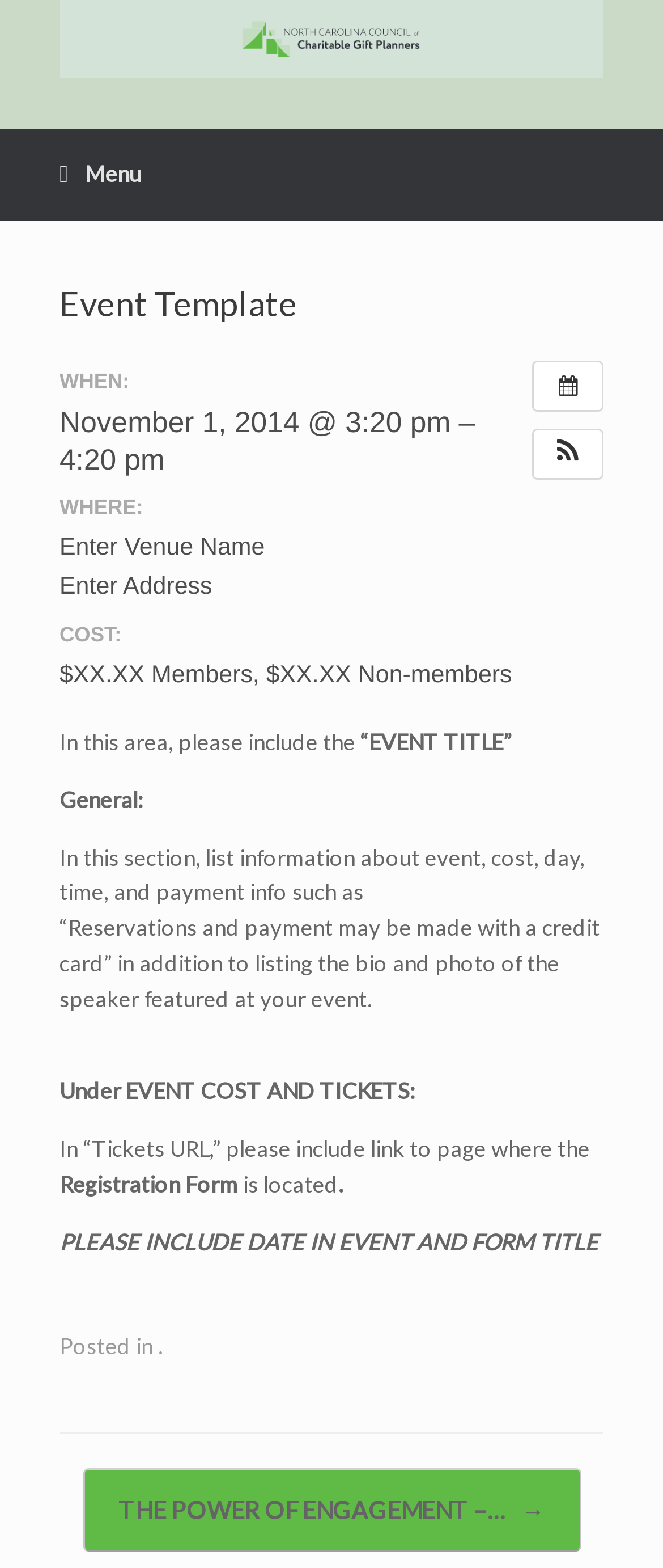Give a short answer to this question using one word or a phrase:
What is the event title supposed to be included in?

General section